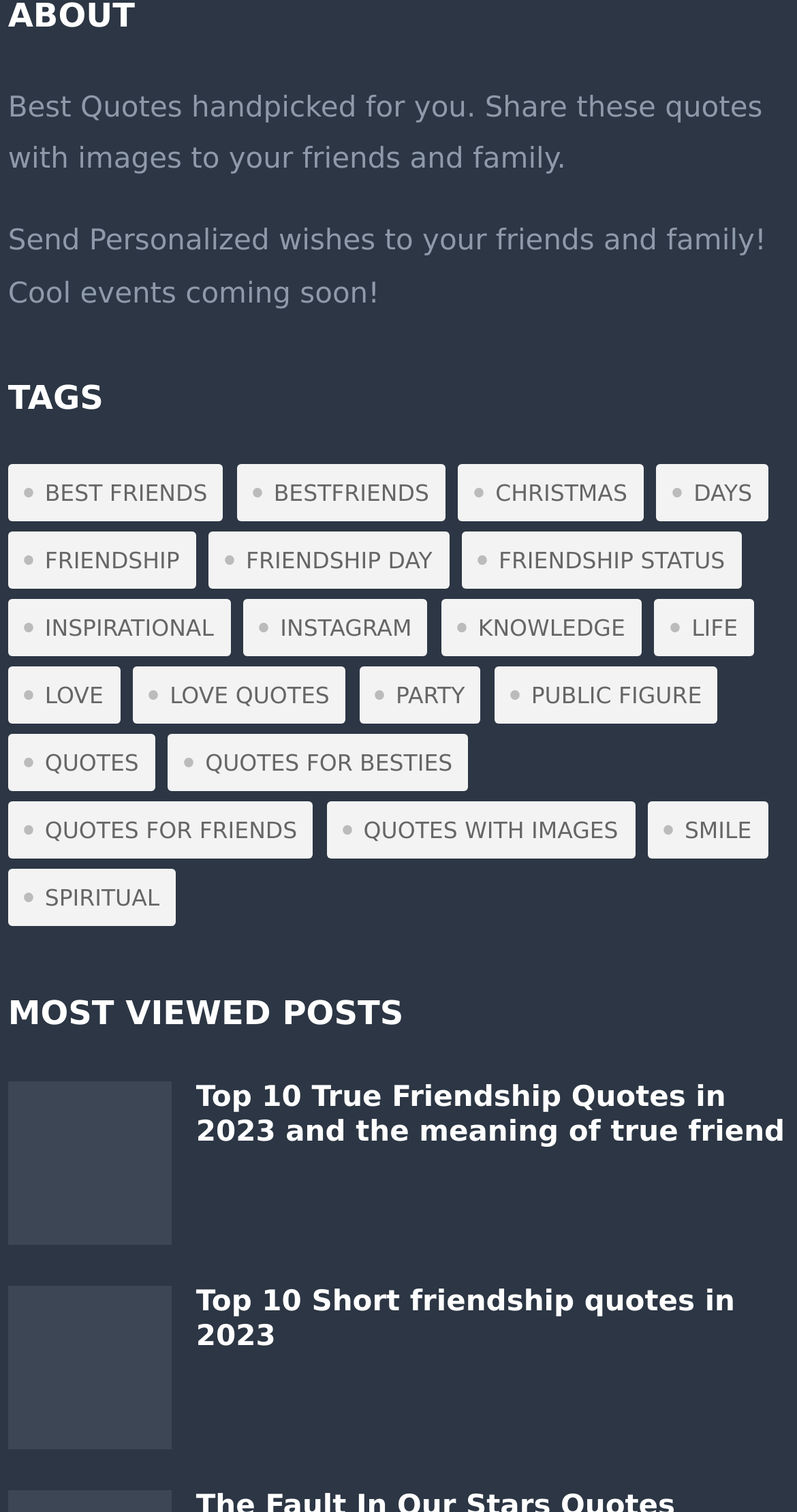Give a concise answer using only one word or phrase for this question:
What categories of quotes are available on this webpage?

Multiple categories